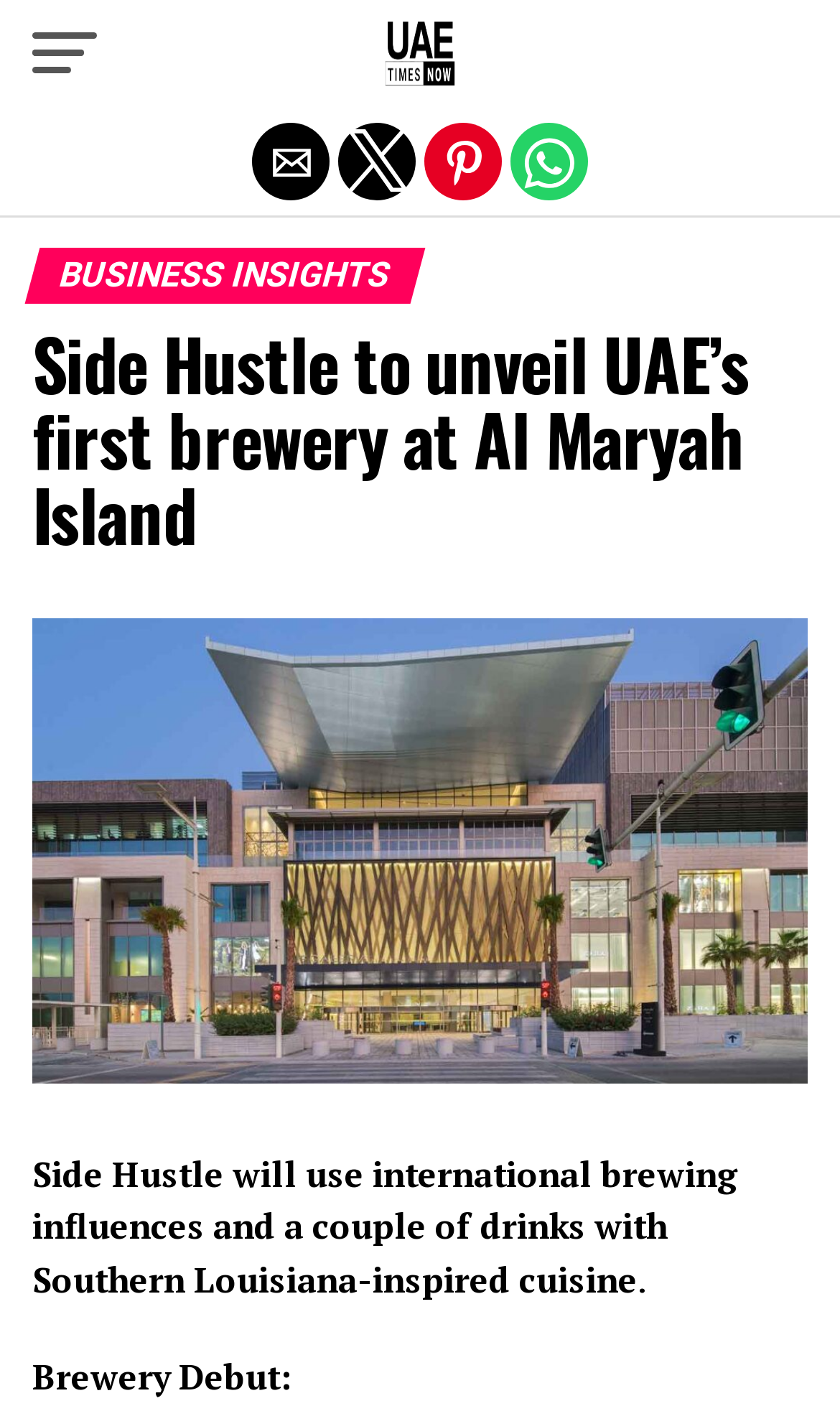How many social media sharing options are available?
Answer briefly with a single word or phrase based on the image.

4